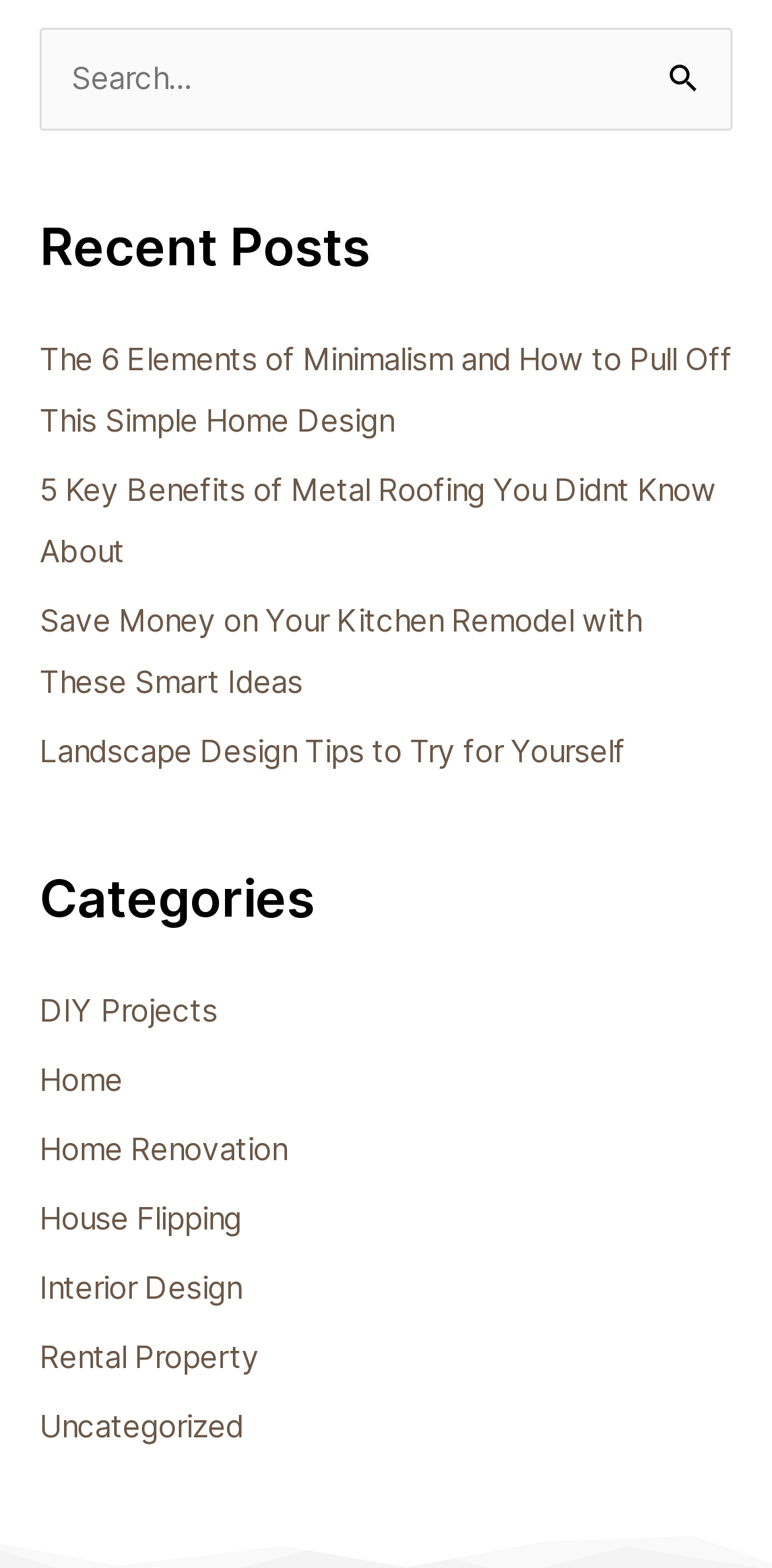Please locate the bounding box coordinates of the element that should be clicked to achieve the given instruction: "Click on Recent Posts".

[0.051, 0.138, 0.949, 0.177]